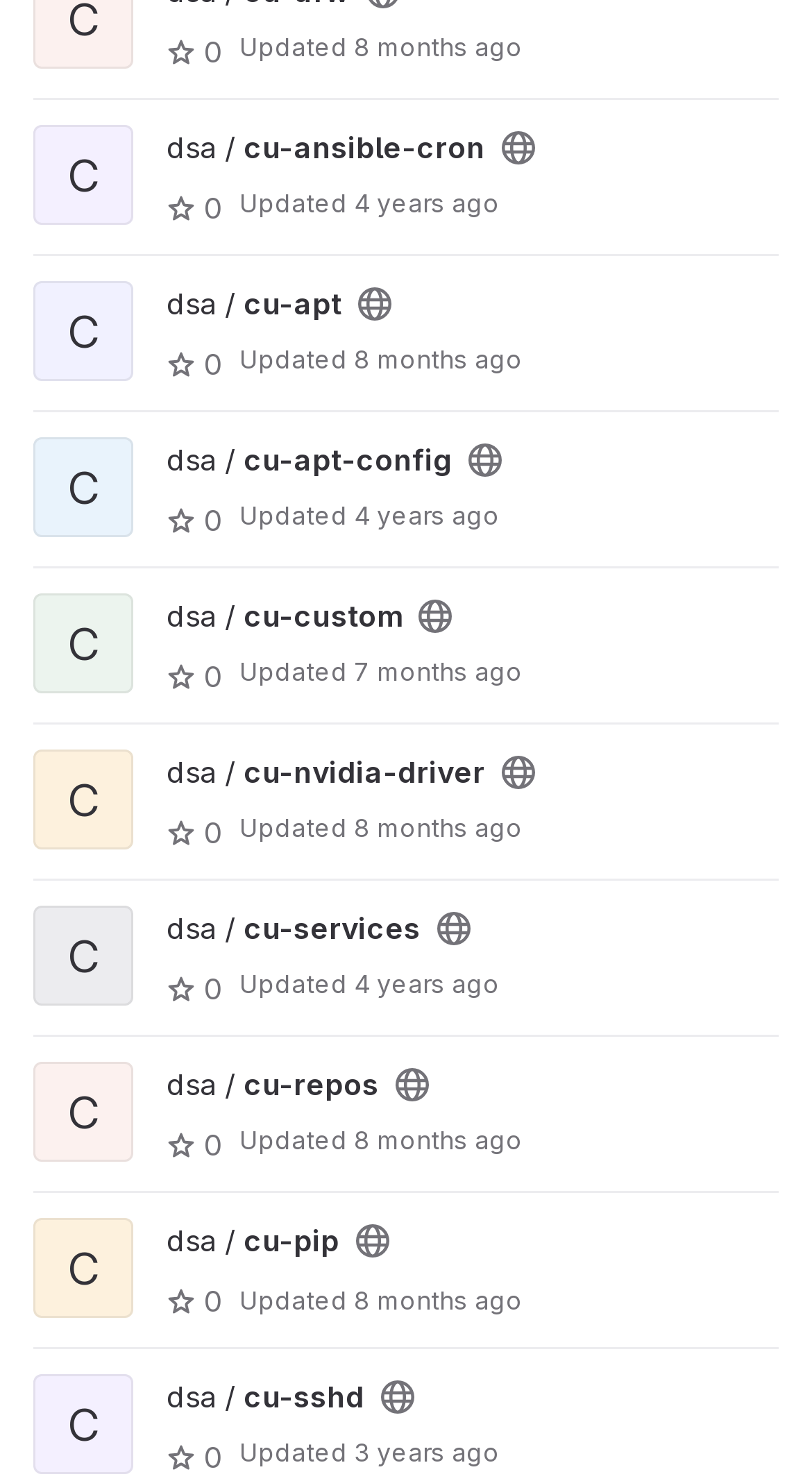Give a concise answer using one word or a phrase to the following question:
What is the update time of the first project?

September 26, 2023 at 2:37:33 PM UTC